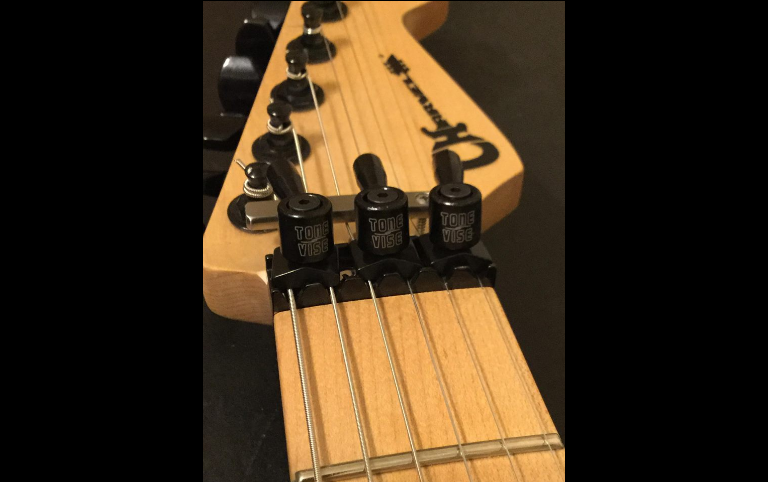Carefully examine the image and provide an in-depth answer to the question: What is the color of the Tone Vise components?

The caption describes the Tone Vise components as black, which contrast sharply against the natural wood tone of the headstock.